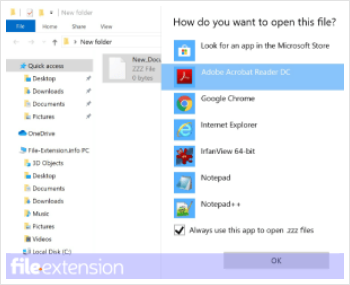What is the purpose of the checkbox option?
Refer to the image and provide a concise answer in one word or phrase.

To set default application